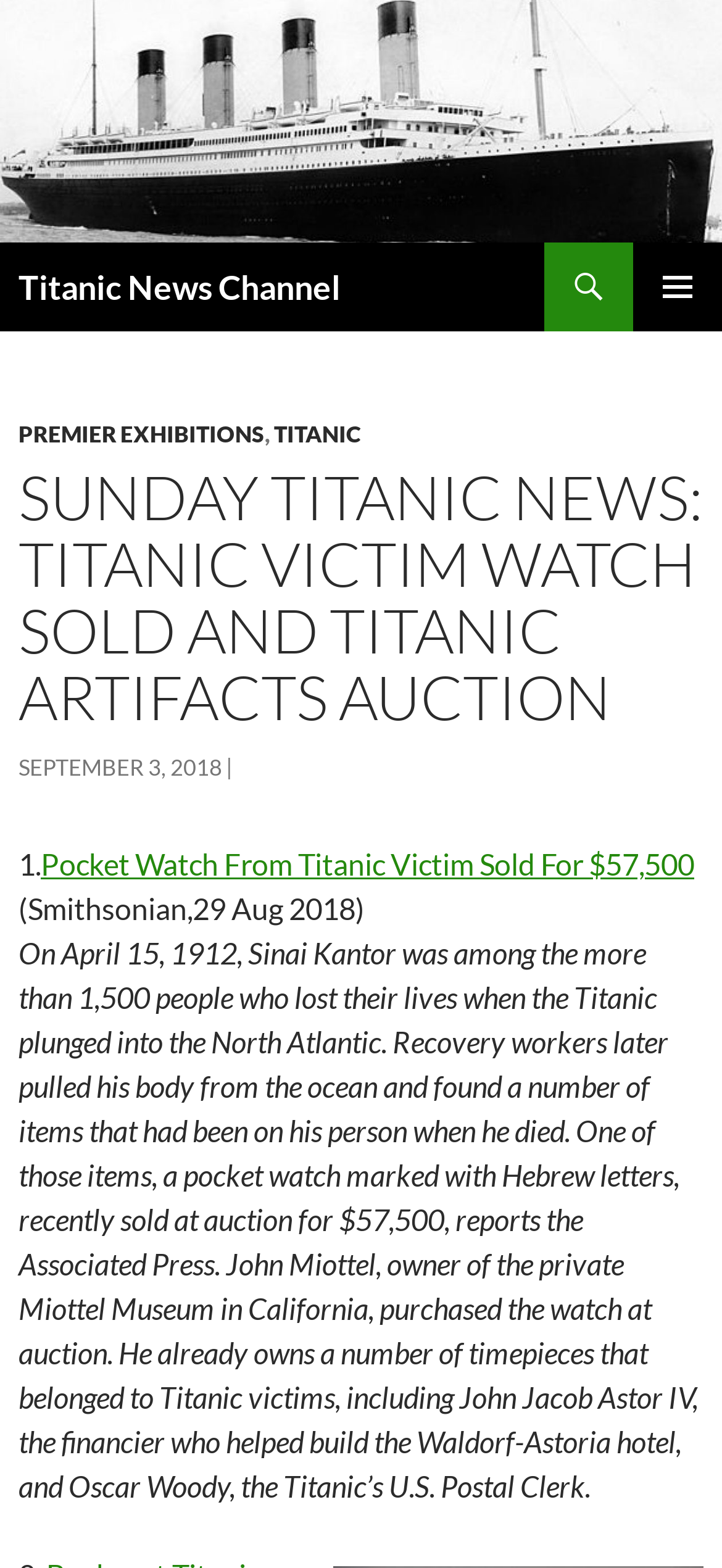Can you find the bounding box coordinates for the UI element given this description: "You Tube"? Provide the coordinates as four float numbers between 0 and 1: [left, top, right, bottom].

None